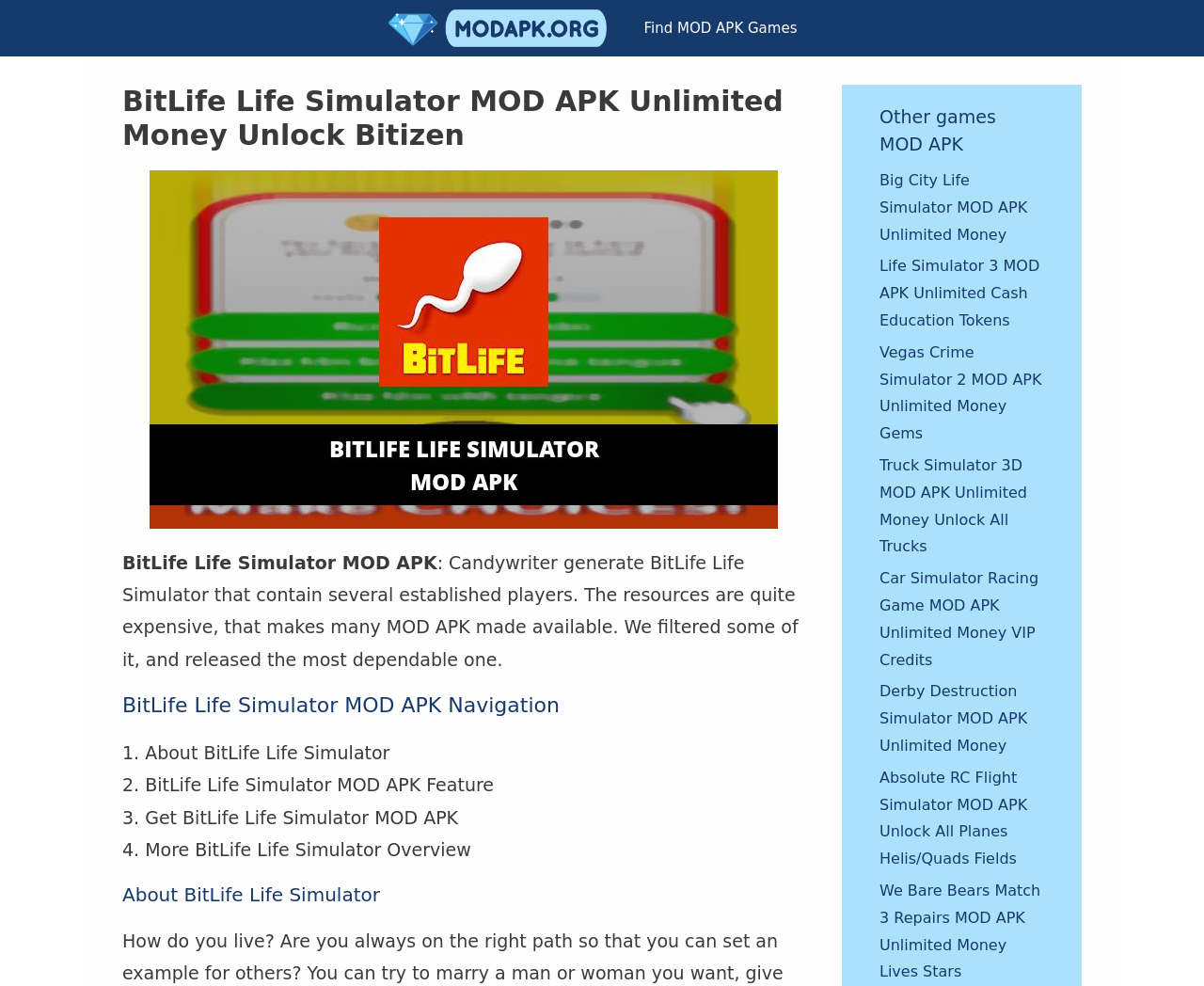Please use the details from the image to answer the following question comprehensively:
How many other games are listed on the webpage?

There are eight other games listed on the webpage, which are 'Big City Life Simulator MOD APK Unlimited Money', 'Life Simulator 3 MOD APK Unlimited Cash Education Tokens', 'Vegas Crime Simulator 2 MOD APK Unlimited Money Gems', 'Truck Simulator 3D MOD APK Unlimited Money Unlock All Trucks', 'Car Simulator Racing Game MOD APK Unlimited Money VIP Credits', 'Derby Destruction Simulator MOD APK Unlimited Money', 'Absolute RC Flight Simulator MOD APK Unlock All Planes Helis/Quads Fields', and 'We Bare Bears Match 3 Repairs MOD APK Unlimited Money Lives Stars'.